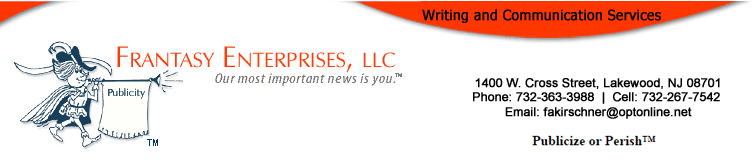Give a short answer to this question using one word or a phrase:
What is the company's slogan?

Our most important news is you